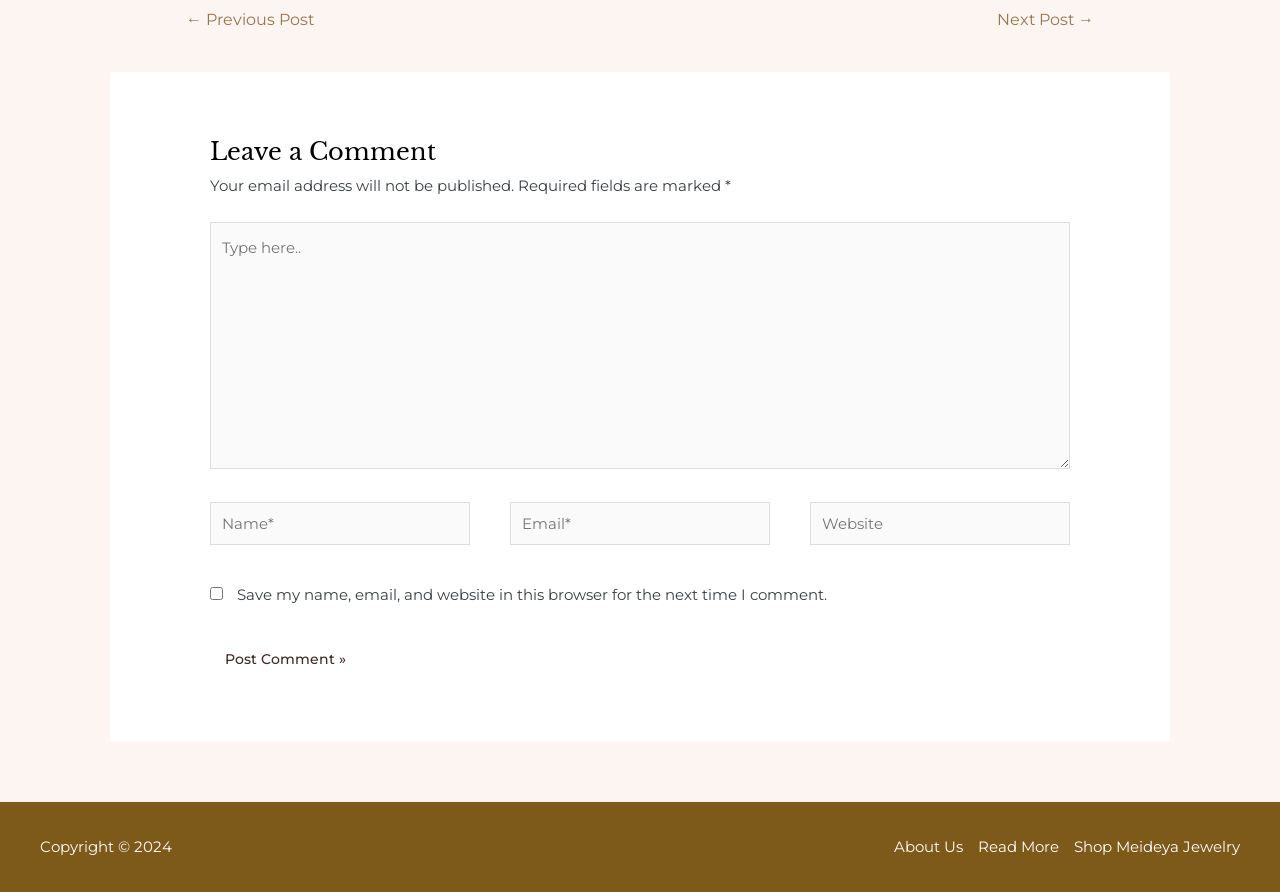Please specify the bounding box coordinates of the clickable section necessary to execute the following command: "Leave a comment".

[0.164, 0.148, 0.836, 0.192]